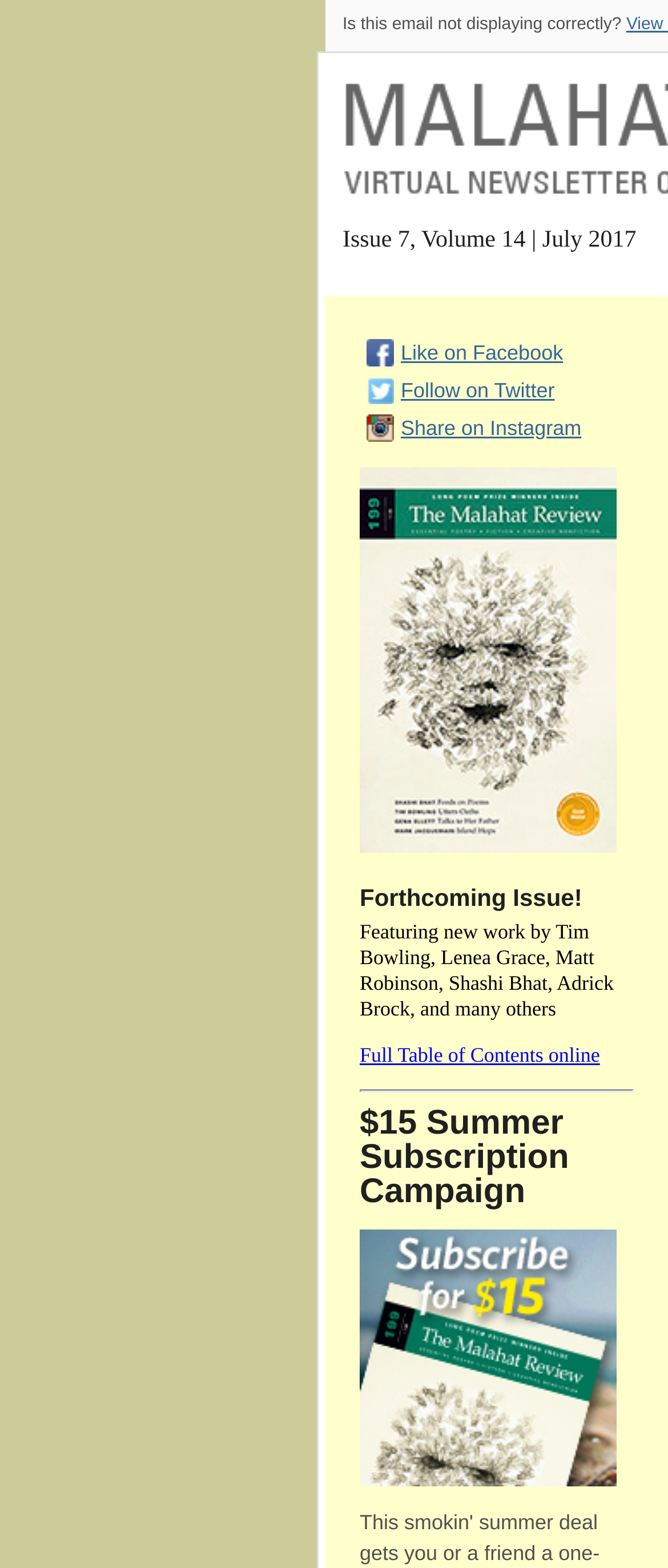Offer a thorough description of the webpage.

The webpage is titled "Malahat lite July 2017" and appears to be a literary magazine's online issue. At the top, there is a social media section with three rows of icons and links to Facebook, Twitter, and Instagram, allowing users to like, follow, or share the magazine on these platforms.

Below the social media section, there is a prominent link to "Issue 199, Summer 2017" accompanied by a small image. This is followed by a heading "Forthcoming Issue!" and a brief description of the issue's contents, featuring new work by several authors.

Further down, there is a link to the "Full Table of Contents online" and a horizontal separator line. Below the separator, there is a heading "$15 Summer Subscription Campaign" and a link to a "Summer Sub Icon" with a corresponding image.

Overall, the webpage appears to be promoting the summer issue of the Malahat literary magazine and encouraging users to subscribe or engage with the magazine on social media.